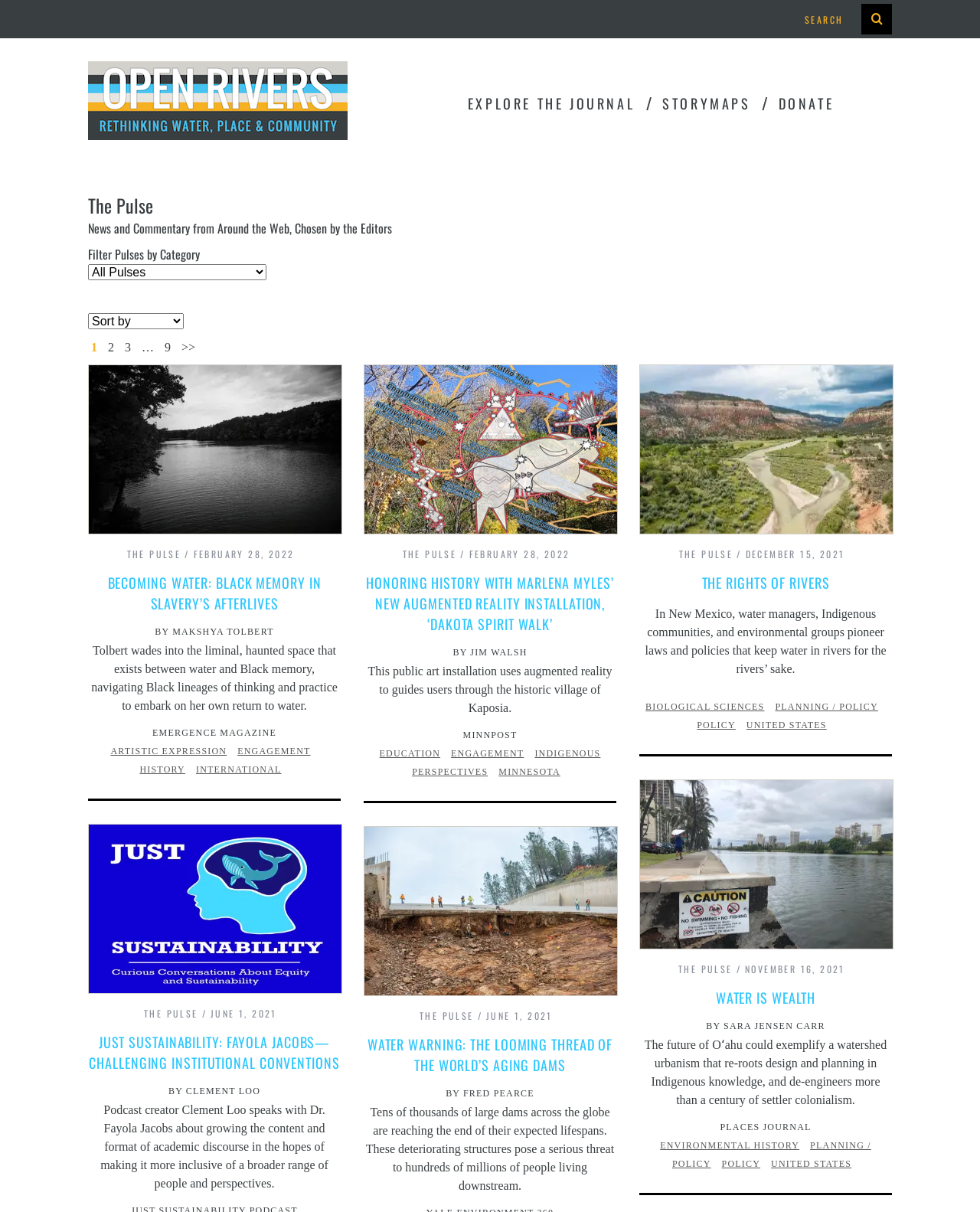Please find the bounding box coordinates of the element's region to be clicked to carry out this instruction: "Read the article 'BECOMING WATER: BLACK MEMORY IN SLAVERY’S AFTERLIVES'".

[0.11, 0.473, 0.328, 0.506]